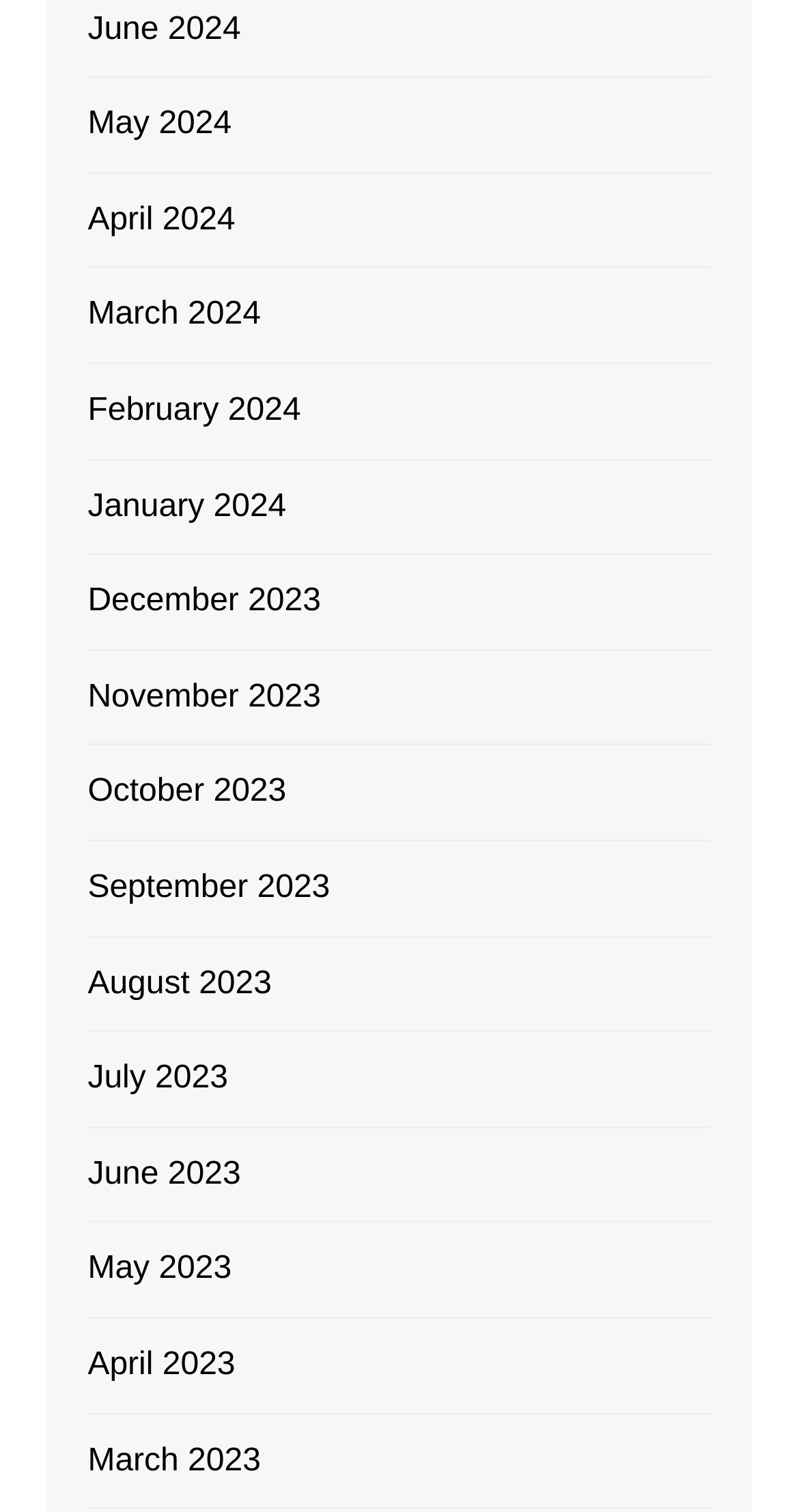Please identify the bounding box coordinates of where to click in order to follow the instruction: "browse April 2024".

[0.11, 0.128, 0.294, 0.163]